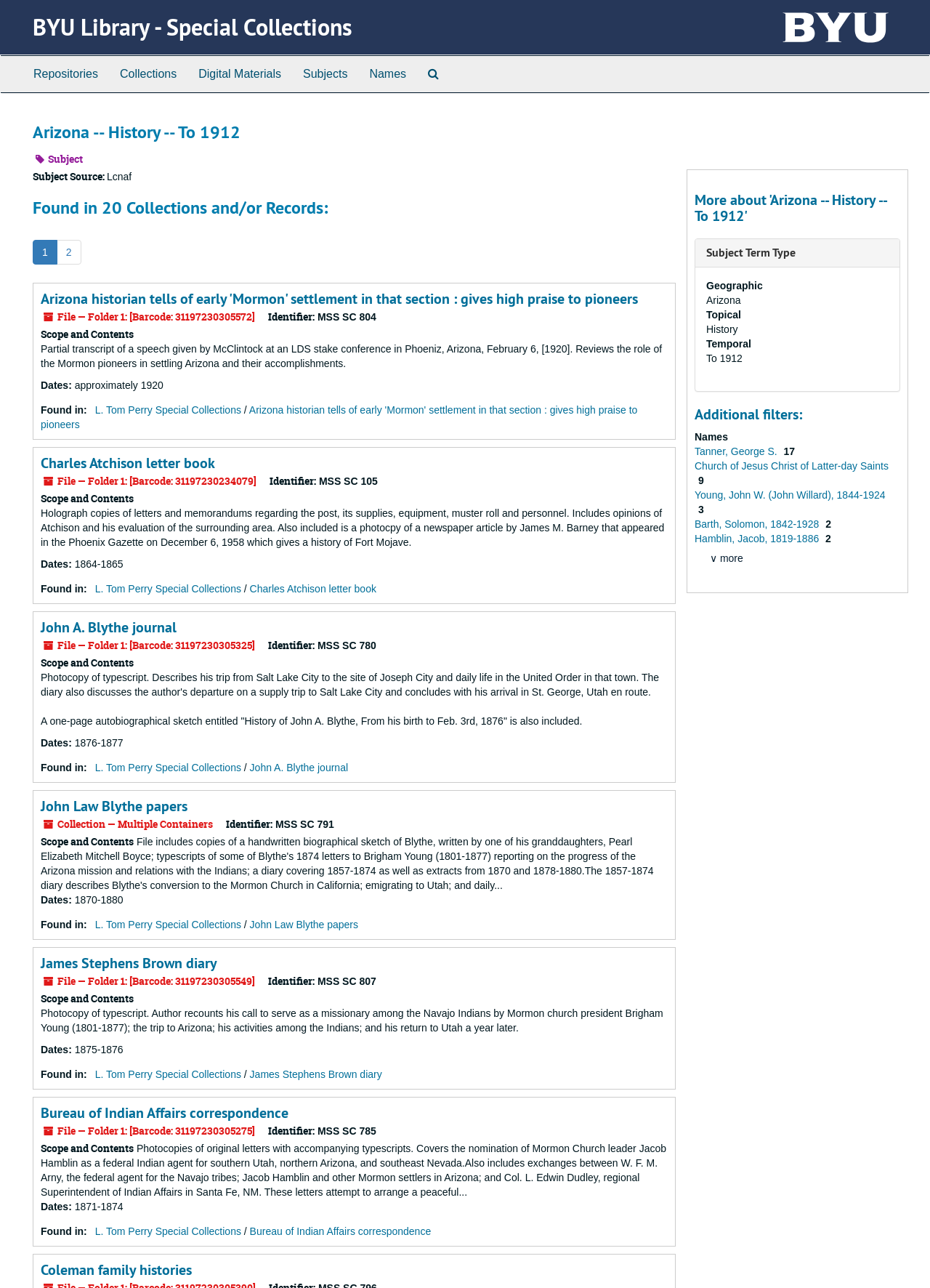Locate the bounding box coordinates of the area to click to fulfill this instruction: "Click on 'Repositories'". The bounding box should be presented as four float numbers between 0 and 1, in the order [left, top, right, bottom].

[0.024, 0.043, 0.117, 0.072]